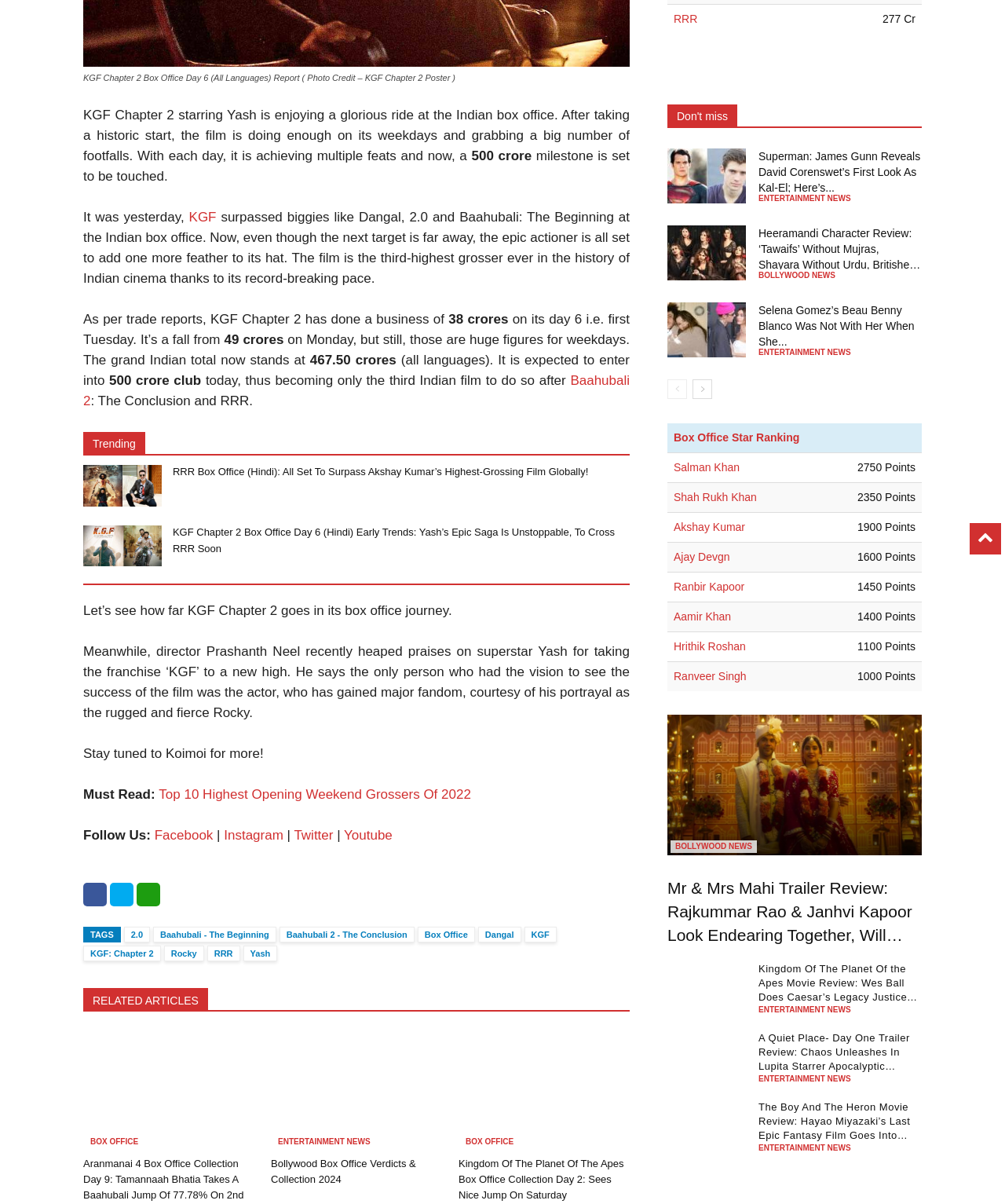Determine the bounding box coordinates of the UI element that matches the following description: "Box Office Star Ranking". The coordinates should be four float numbers between 0 and 1 in the format [left, top, right, bottom].

[0.67, 0.358, 0.796, 0.368]